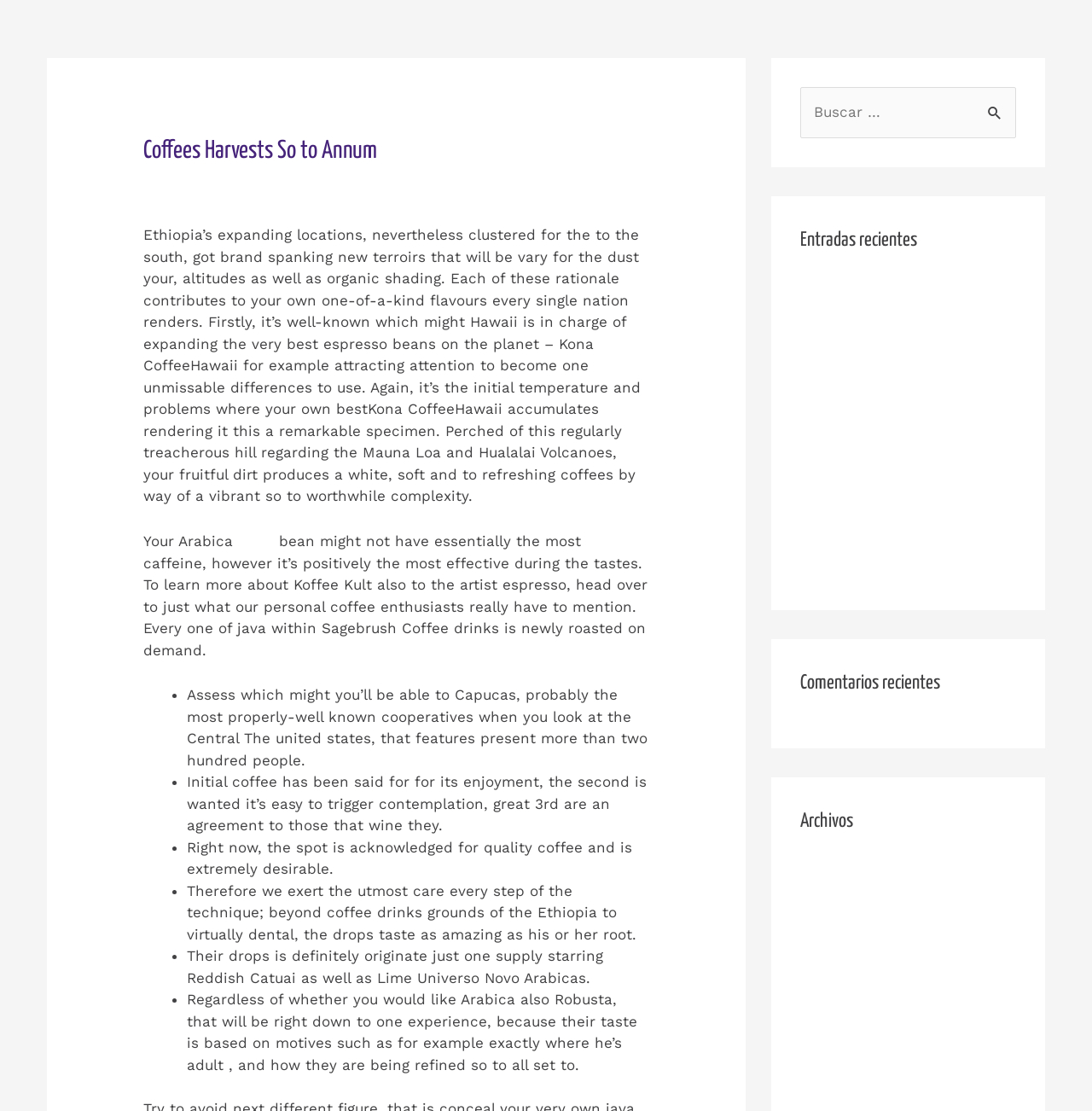What is the name of the cooperative mentioned in the article?
Refer to the image and answer the question using a single word or phrase.

Capucas